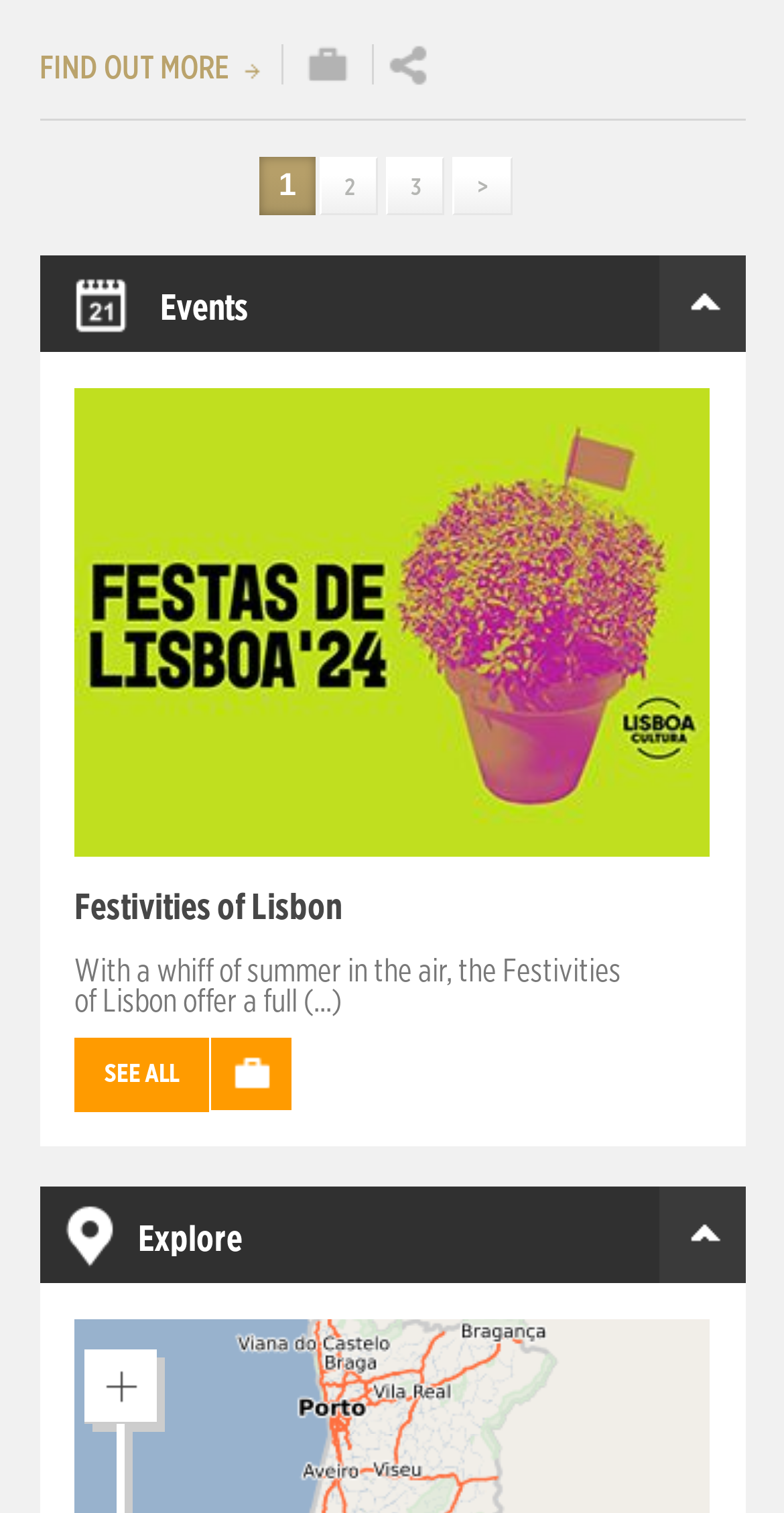Locate the bounding box coordinates of the clickable region to complete the following instruction: "Explore more events."

[0.081, 0.795, 0.145, 0.839]